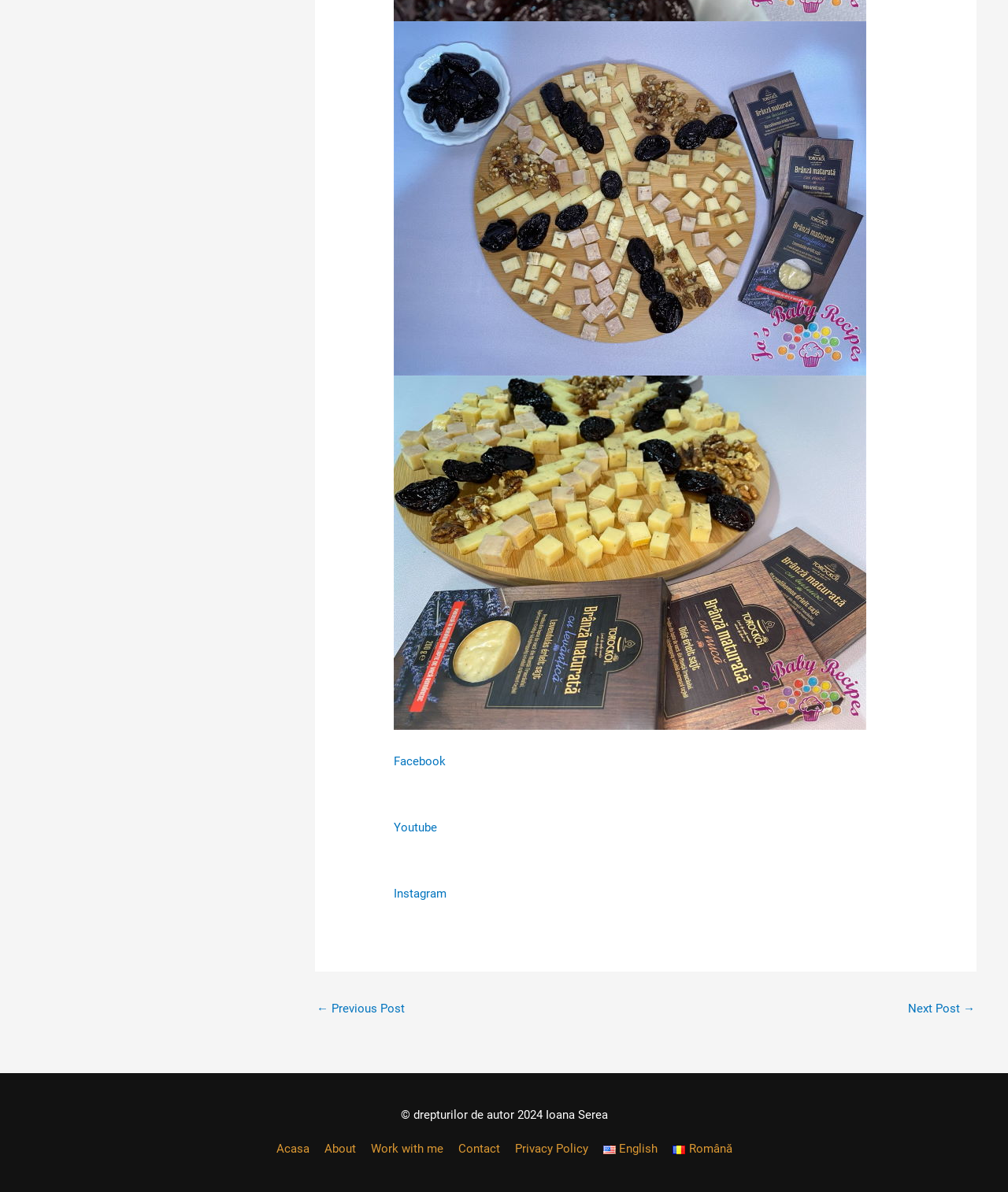Please give the bounding box coordinates of the area that should be clicked to fulfill the following instruction: "Visit Facebook page". The coordinates should be in the format of four float numbers from 0 to 1, i.e., [left, top, right, bottom].

[0.391, 0.633, 0.442, 0.645]